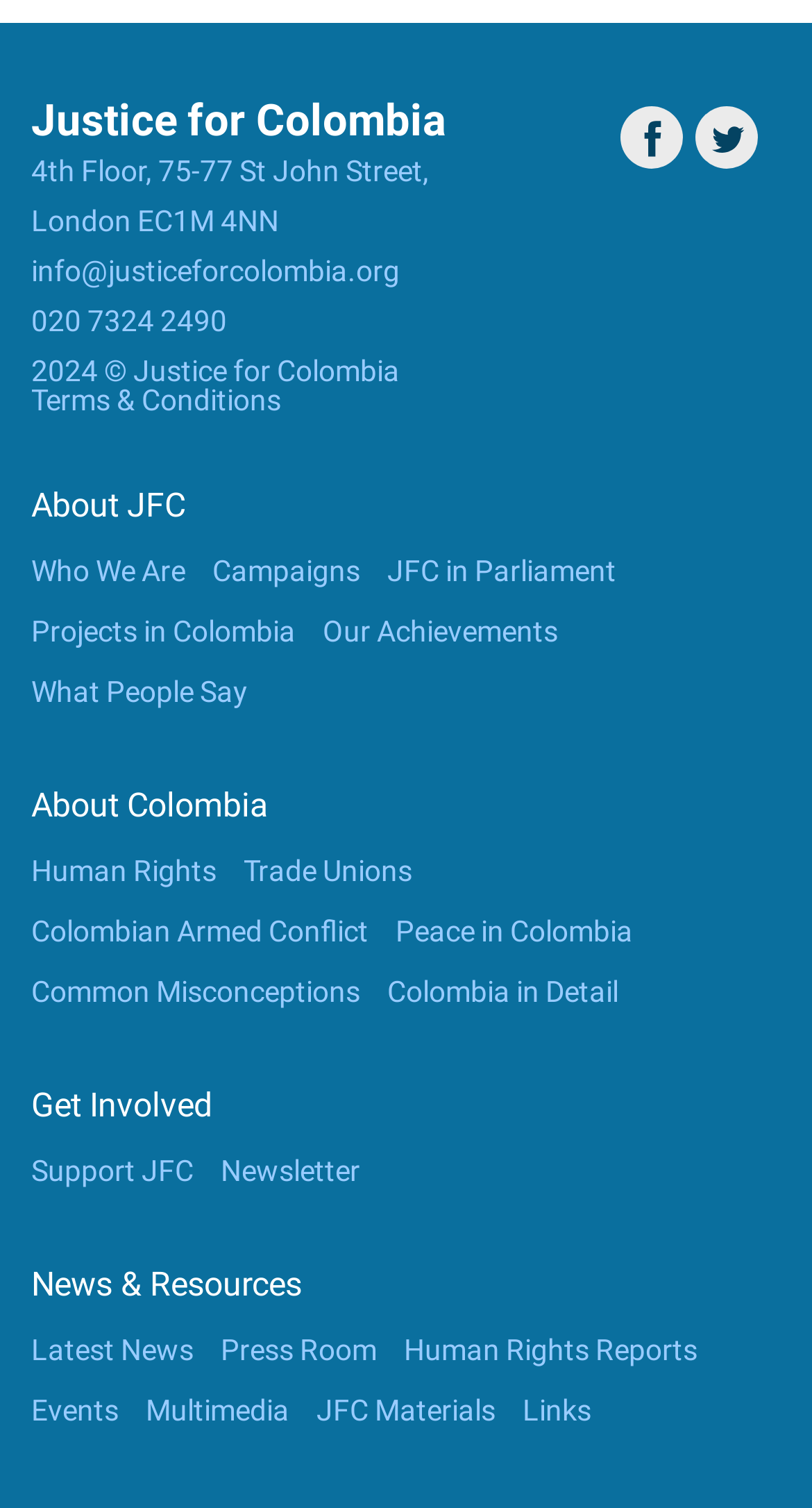Determine the bounding box coordinates of the element's region needed to click to follow the instruction: "Click on the link to read about Galgate’s Glitter: Manchester’s Glittering Engagement Rings". Provide these coordinates as four float numbers between 0 and 1, formatted as [left, top, right, bottom].

None